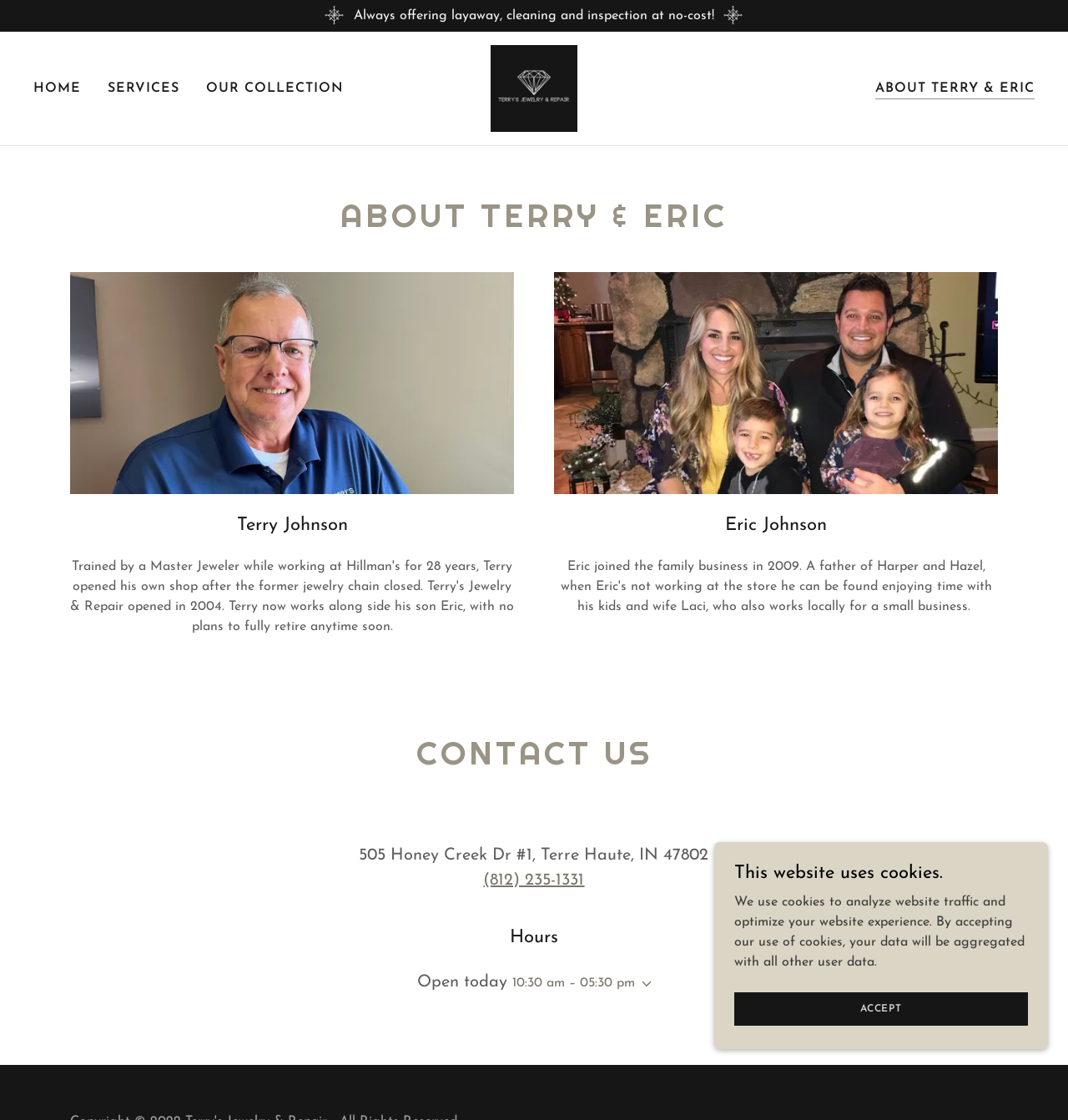Please identify the bounding box coordinates of the area that needs to be clicked to fulfill the following instruction: "Call the phone number."

[0.453, 0.778, 0.547, 0.793]